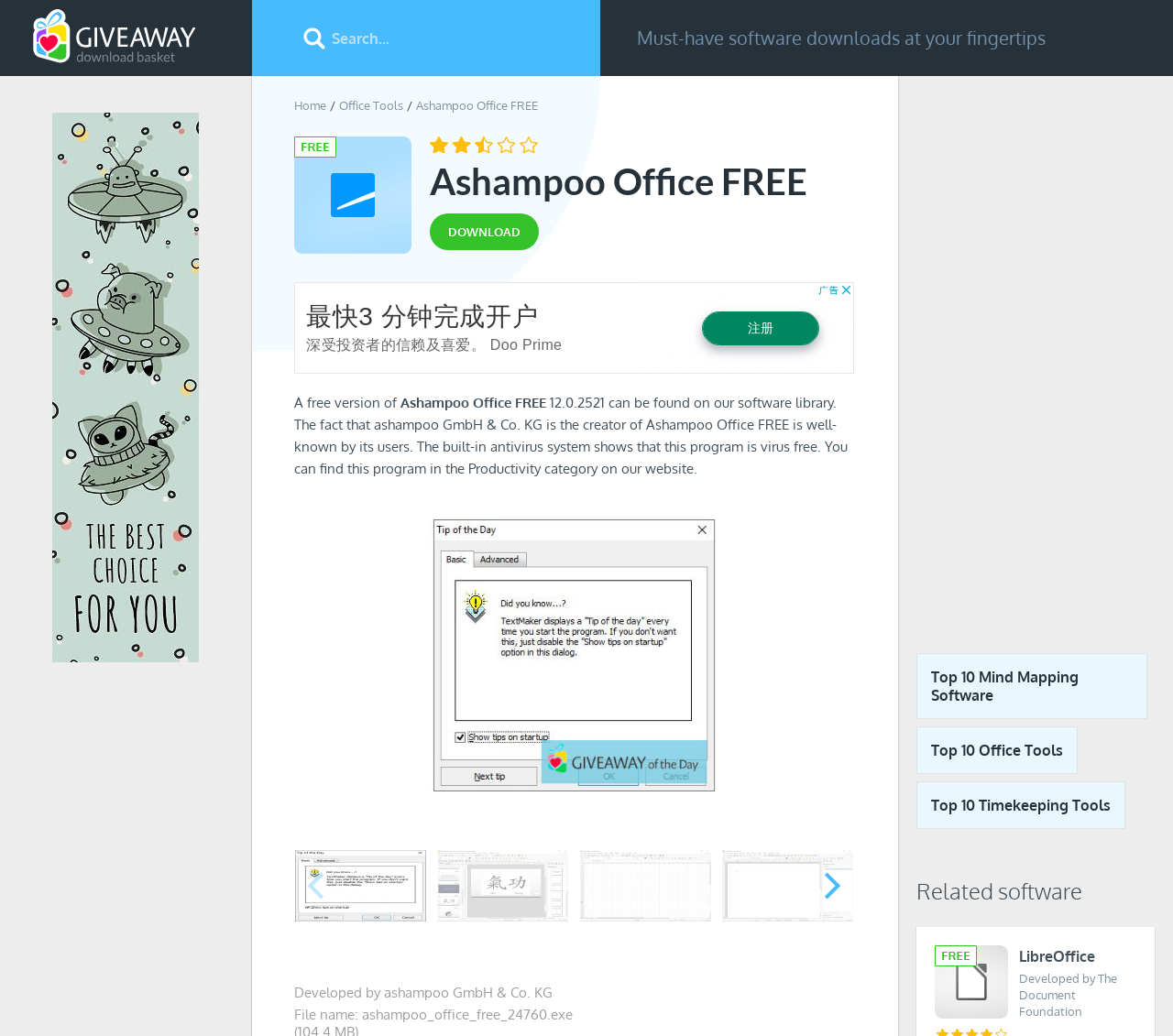Determine the bounding box coordinates of the element that should be clicked to execute the following command: "Go to next slide".

[0.699, 0.835, 0.72, 0.874]